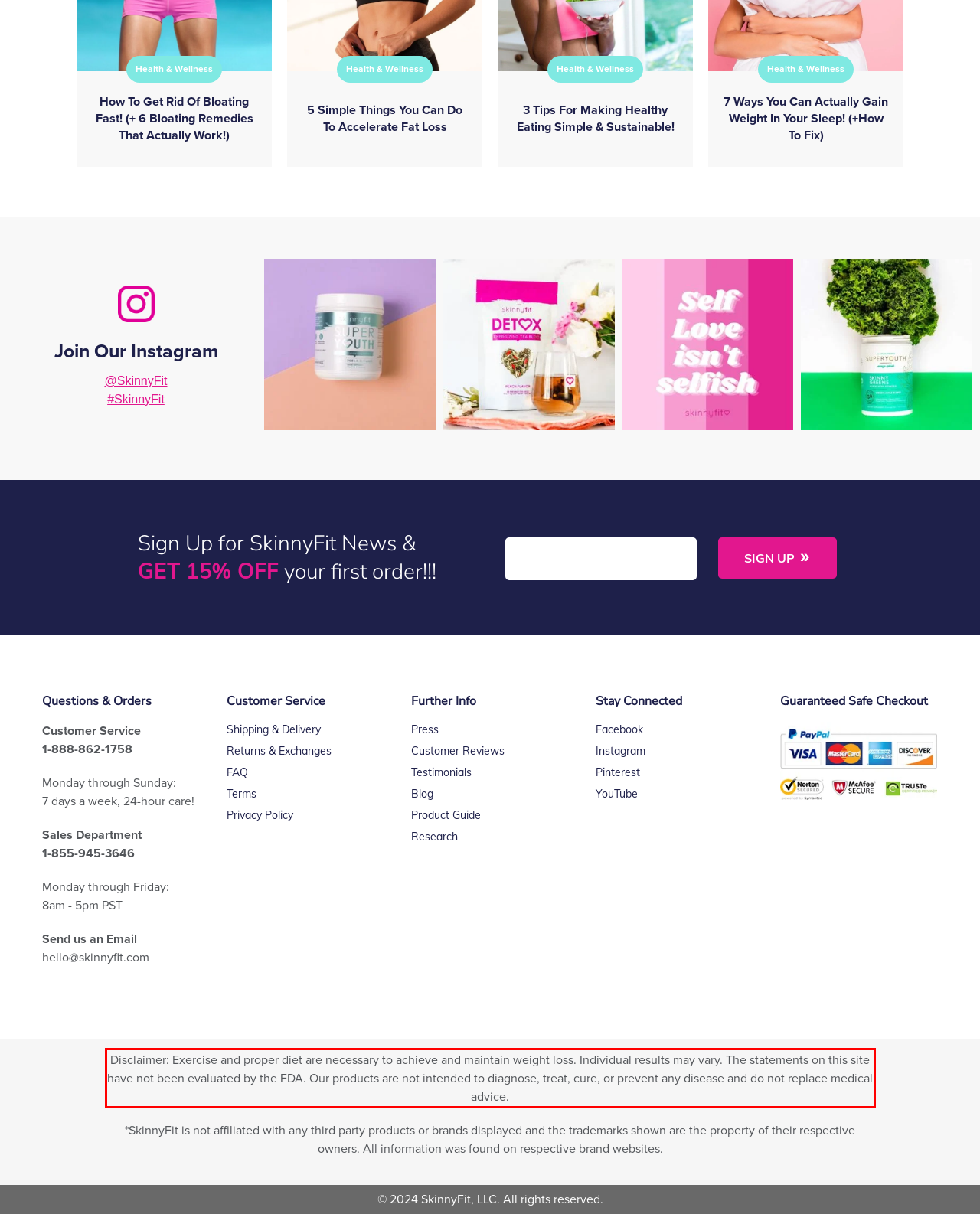Given a screenshot of a webpage, identify the red bounding box and perform OCR to recognize the text within that box.

Disclaimer: Exercise and proper diet are necessary to achieve and maintain weight loss. Individual results may vary. The statements on this site have not been evaluated by the FDA. Our products are not intended to diagnose, treat, cure, or prevent any disease and do not replace medical advice.